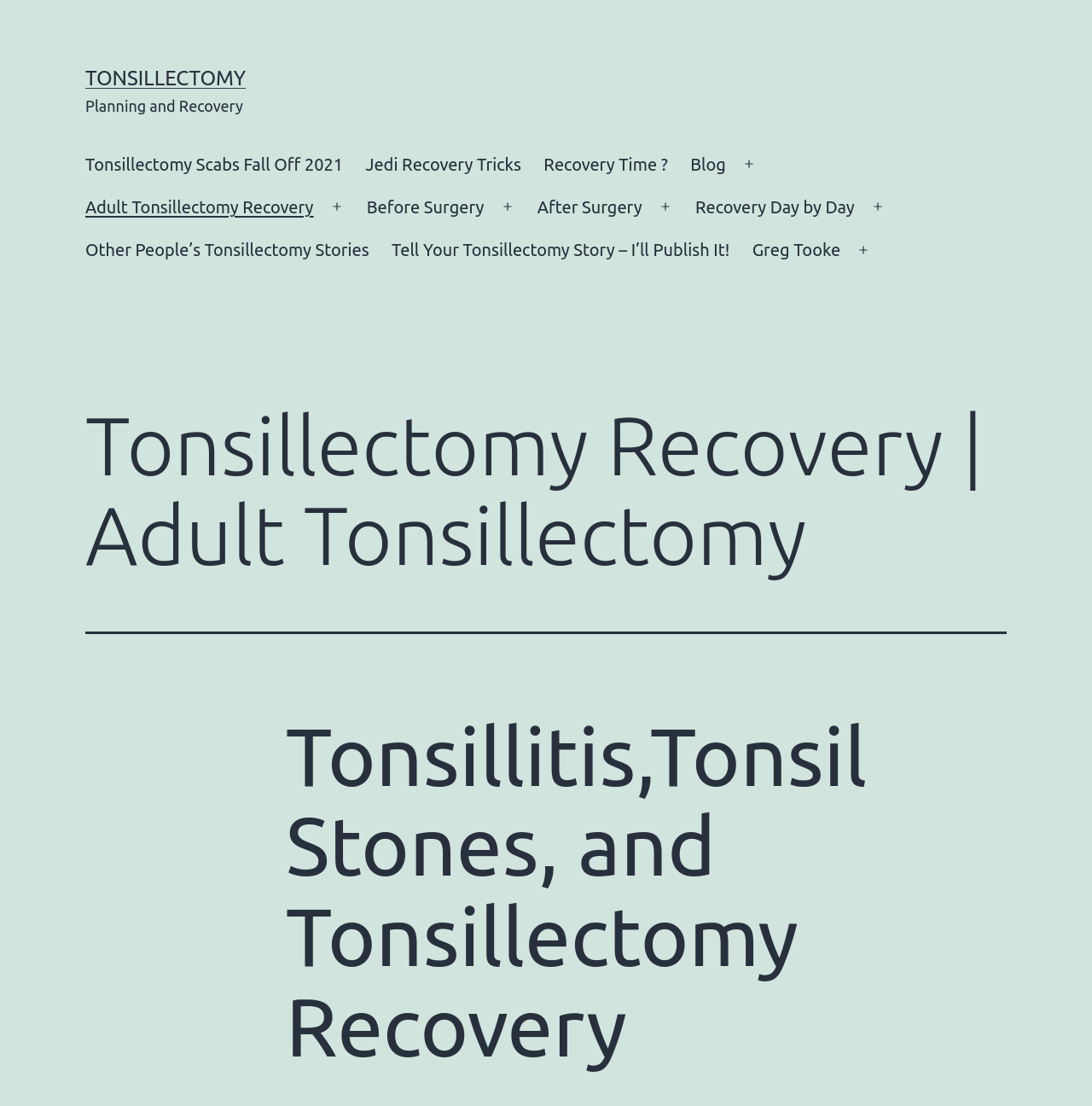How many headings are there on the webpage?
Utilize the image to construct a detailed and well-explained answer.

I looked at the webpage and found two headings, which are 'Tonsillectomy Recovery | Adult Tonsillectomy' and 'Tonsillitis,Tonsil Stones, and Tonsillectomy Recovery'. These headings are used to organize the content on the webpage.